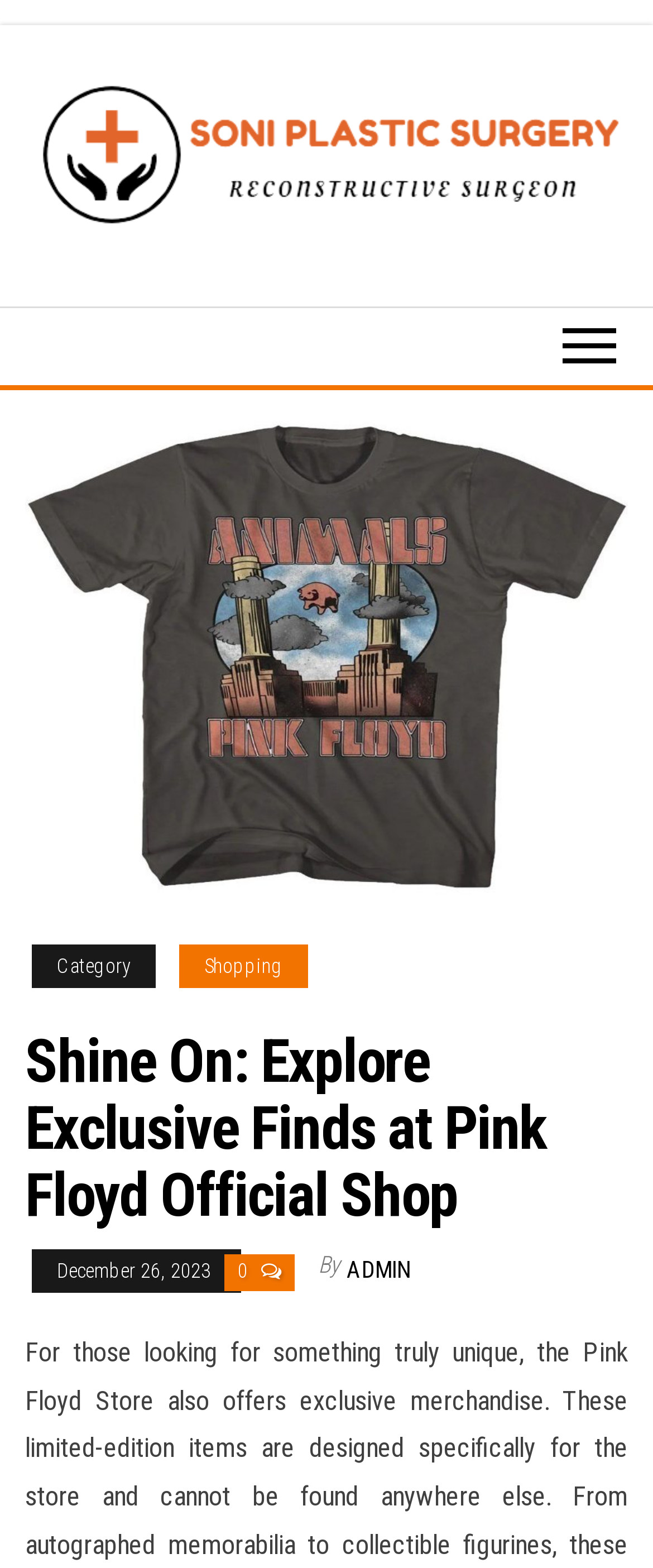Please provide a comprehensive answer to the question based on the screenshot: What is the category of the webpage?

I found the static text 'Category' on the webpage, which is likely a category or section of the webpage.